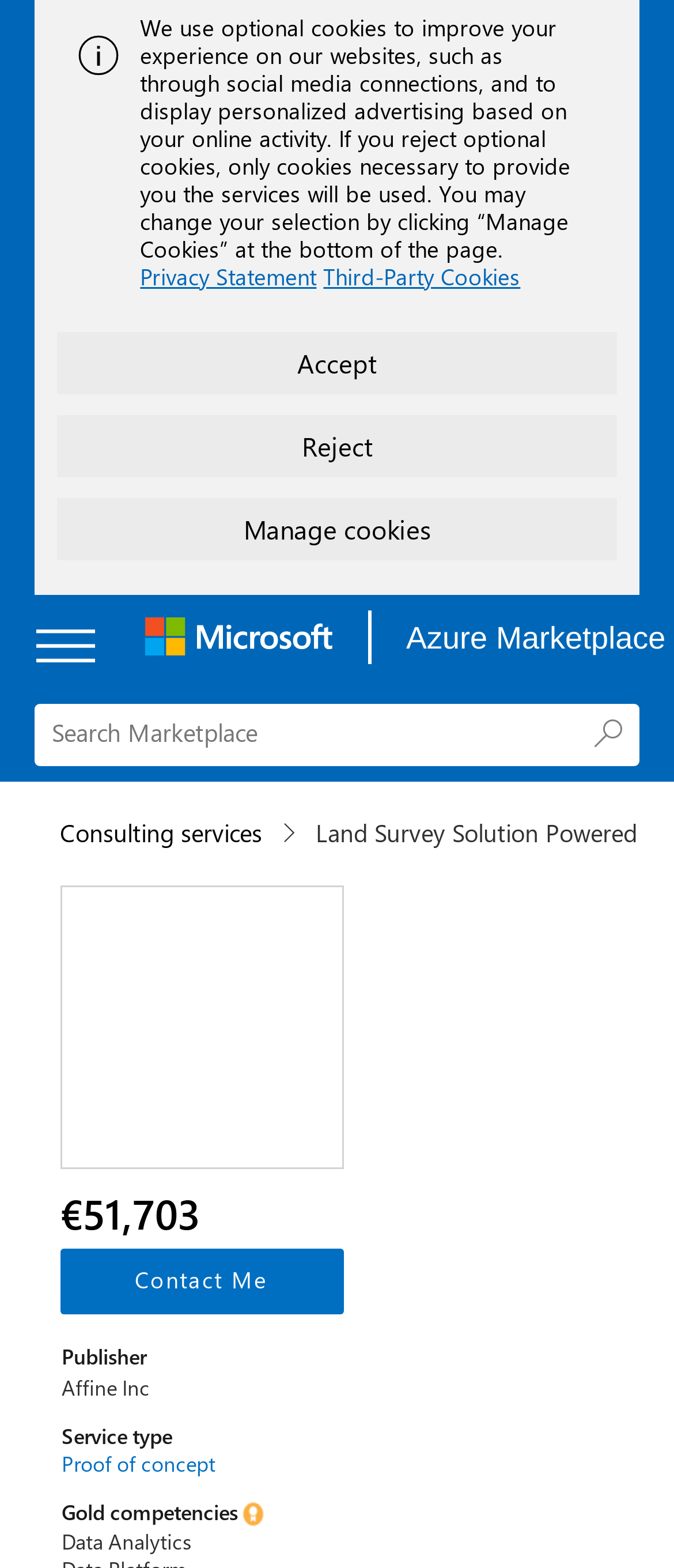Please identify the bounding box coordinates of where to click in order to follow the instruction: "Contact Me".

[0.088, 0.796, 0.509, 0.838]